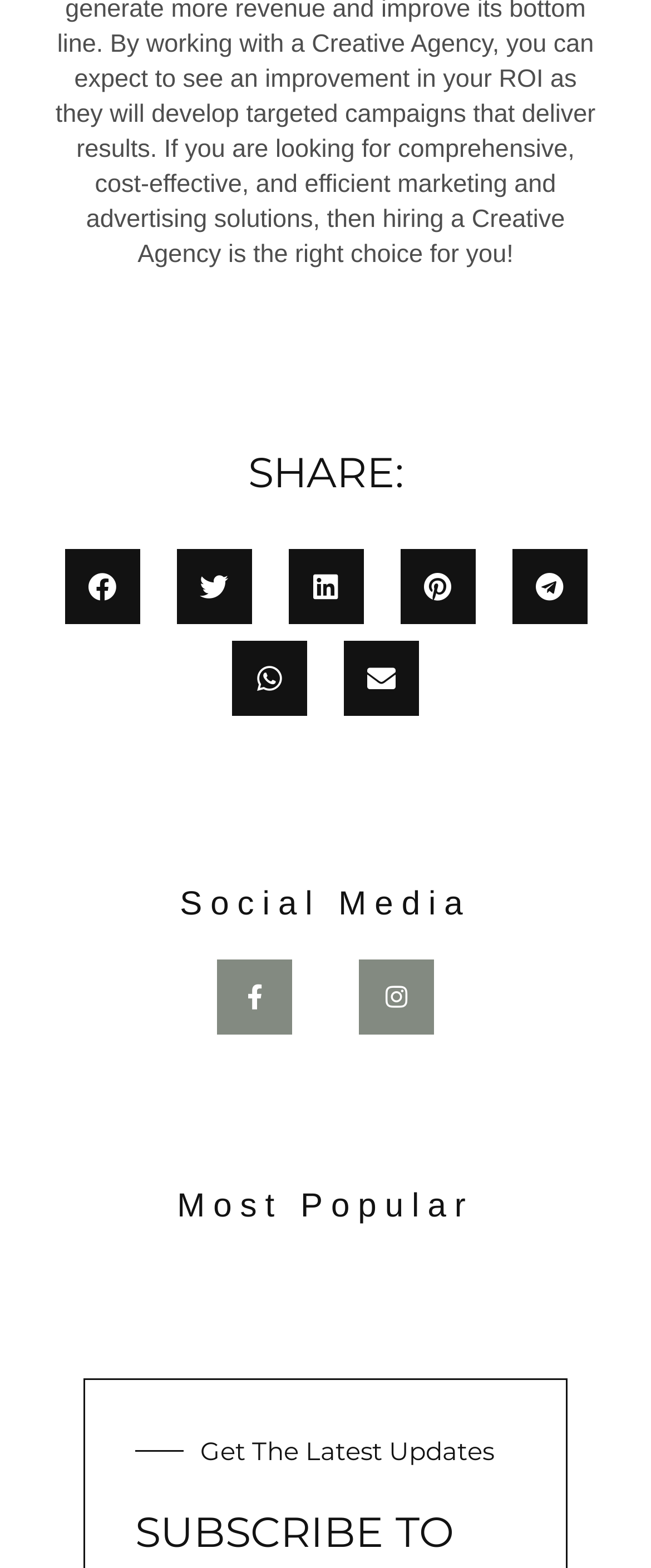Using the description: "Facebook-f", identify the bounding box of the corresponding UI element in the screenshot.

[0.333, 0.612, 0.449, 0.66]